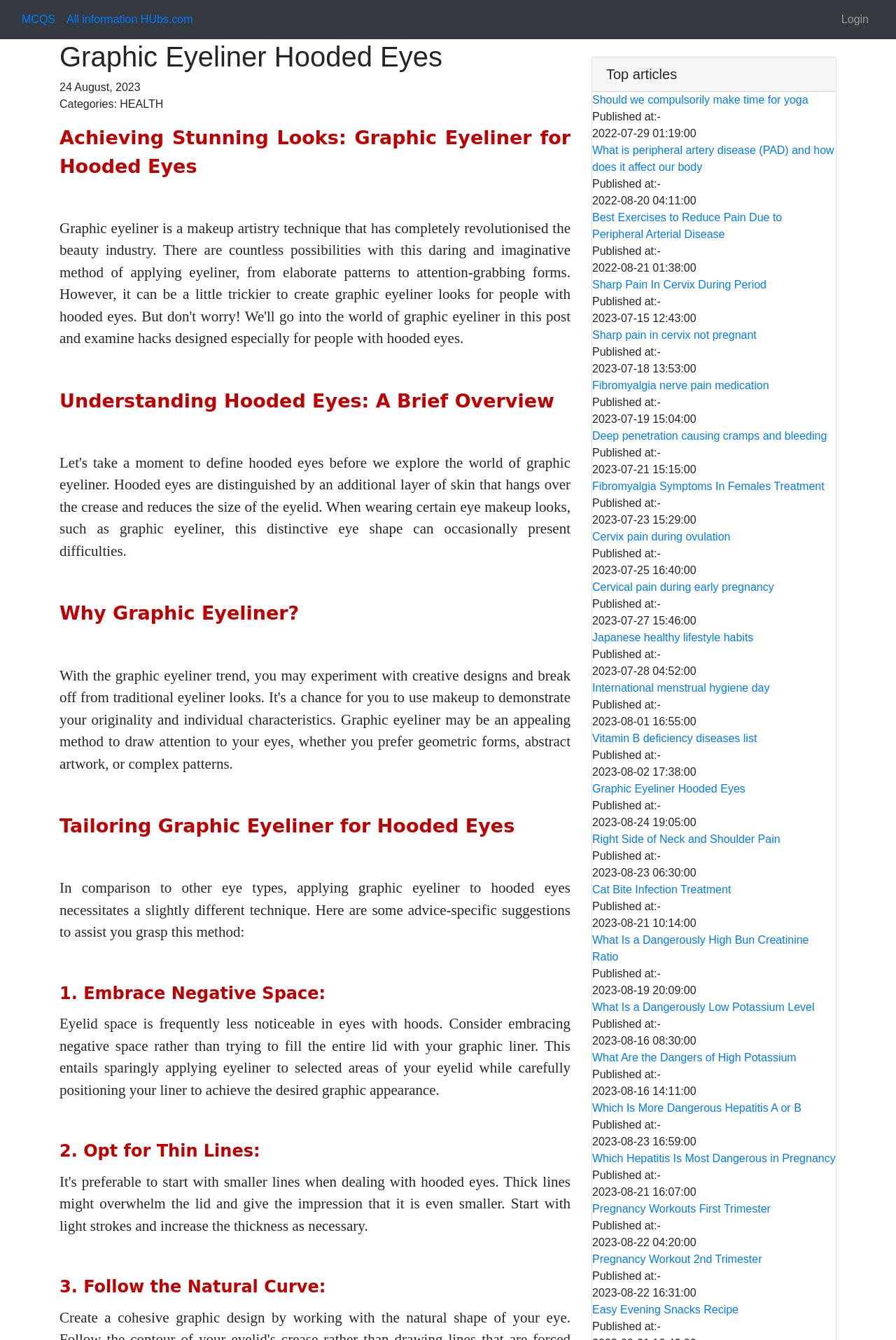Using the details in the image, give a detailed response to the question below:
How many articles are listed under 'Top articles'?

By counting the number of links under the 'Top articles' section, we can determine that there are 15 articles listed.